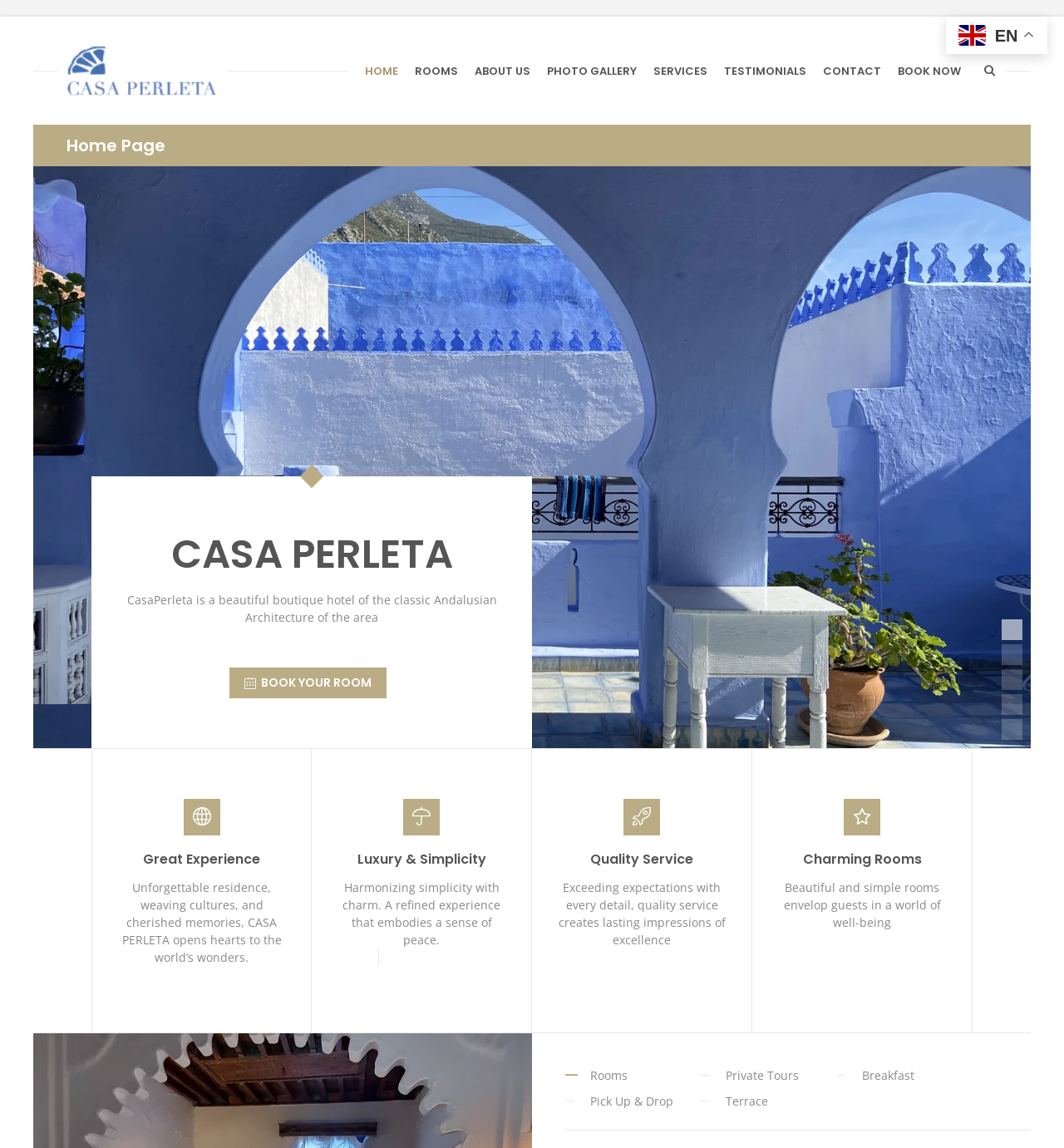Using the elements shown in the image, answer the question comprehensively: What is the focus of the hotel's service?

The webpage highlights the hotel's focus on 'quality service' and 'exceeding expectations with every detail', suggesting that the hotel prioritizes providing high-quality service to its guests.